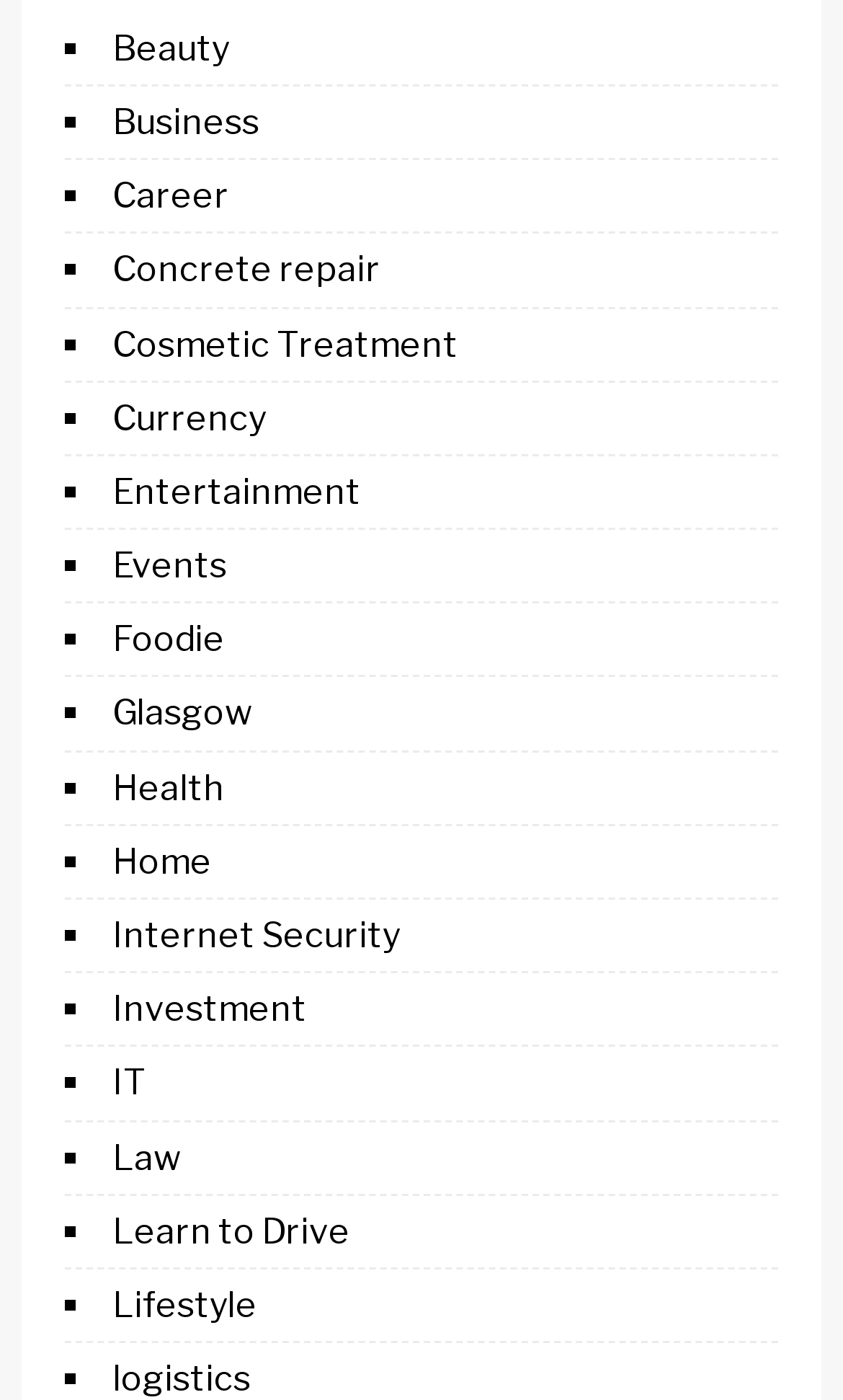Please specify the bounding box coordinates for the clickable region that will help you carry out the instruction: "Click on Beauty".

[0.133, 0.02, 0.272, 0.049]